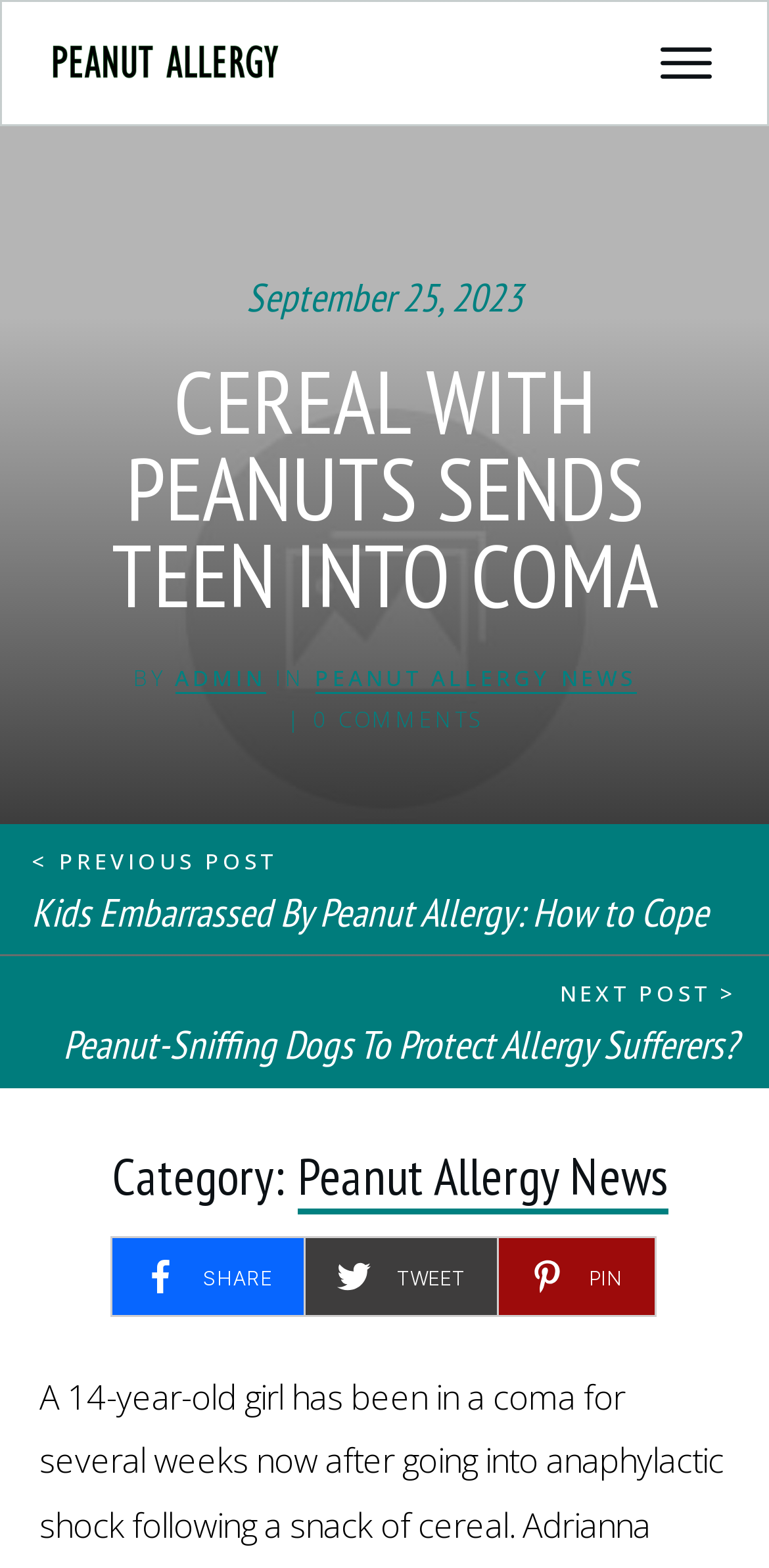Find the bounding box coordinates of the clickable region needed to perform the following instruction: "Check the next post". The coordinates should be provided as four float numbers between 0 and 1, i.e., [left, top, right, bottom].

[0.728, 0.623, 0.959, 0.642]